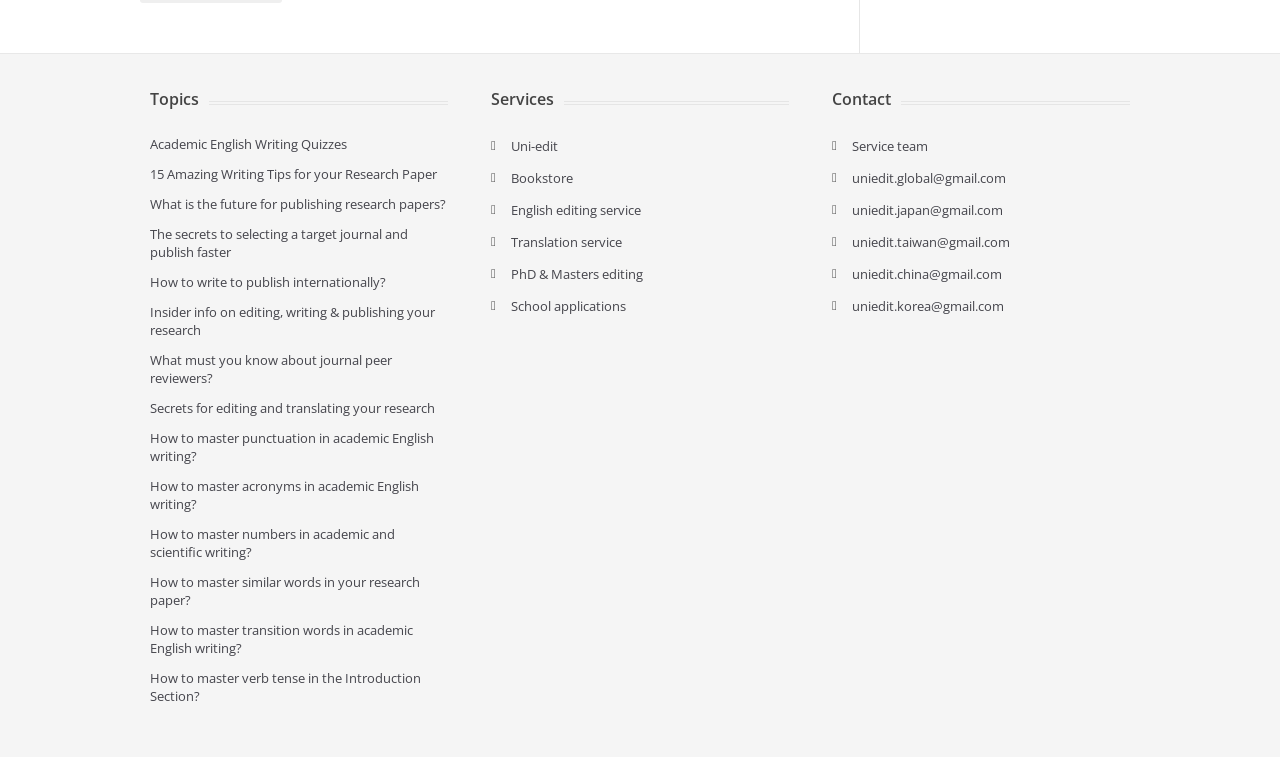Please examine the image and provide a detailed answer to the question: What is the purpose of the links under 'Contact'?

The links under the 'Contact' heading are email addresses for different service teams, including global, Japan, Taiwan, China, and Korea, which can be used to contact them for inquiries or services.